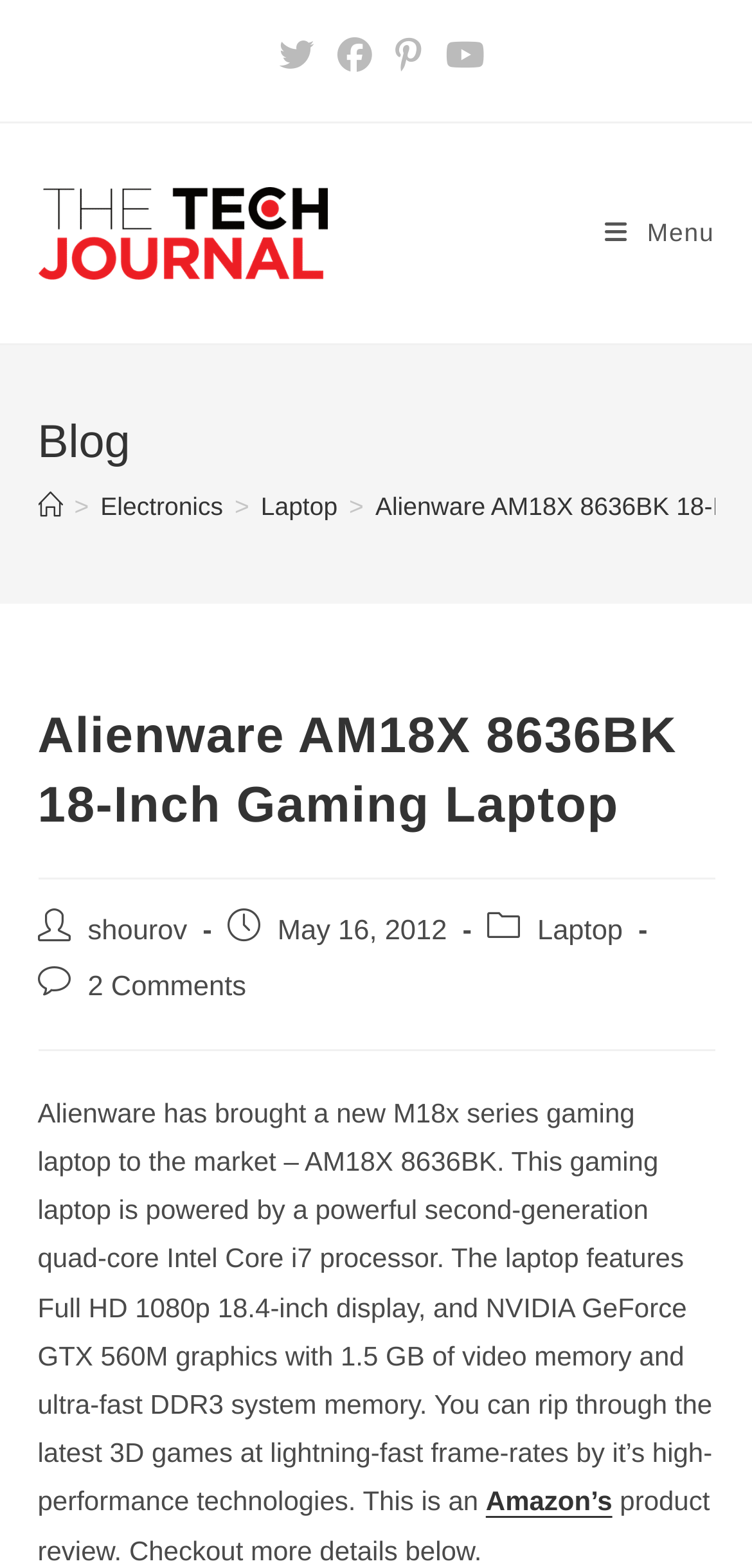Review the image closely and give a comprehensive answer to the question: What is the resolution of the laptop's display?

I found the answer by reading the text 'The laptop features Full HD 1080p 18.4-inch display...' which mentions the resolution of the laptop's display as Full HD 1080p.